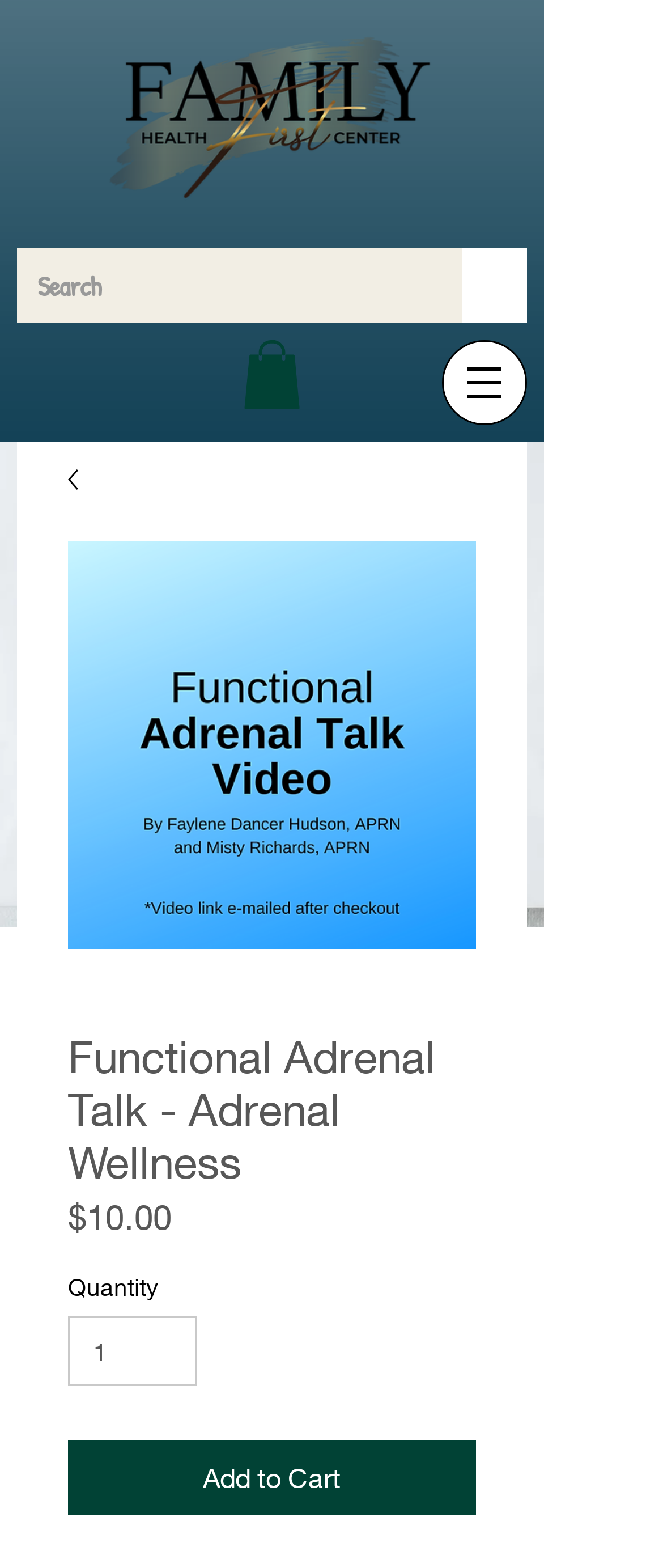What is the purpose of the button with the search icon?
Craft a detailed and extensive response to the question.

I found the purpose of the button with the search icon by looking at the button's label, which says 'Search', and its location next to a searchbox, indicating that it is used to initiate a search.